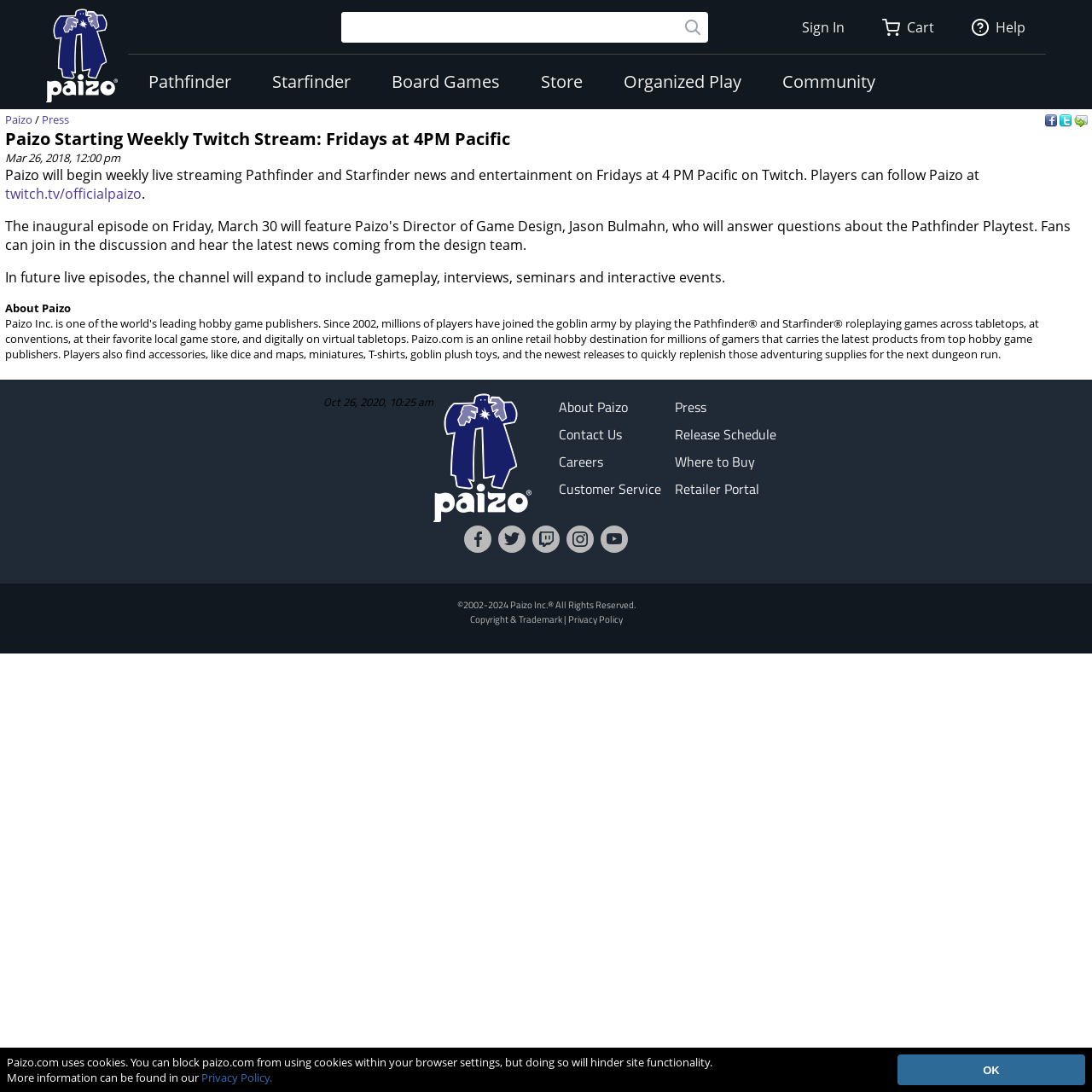Identify the bounding box coordinates for the element you need to click to achieve the following task: "View Pathfinder products". The coordinates must be four float values ranging from 0 to 1, formatted as [left, top, right, bottom].

[0.117, 0.05, 0.23, 0.1]